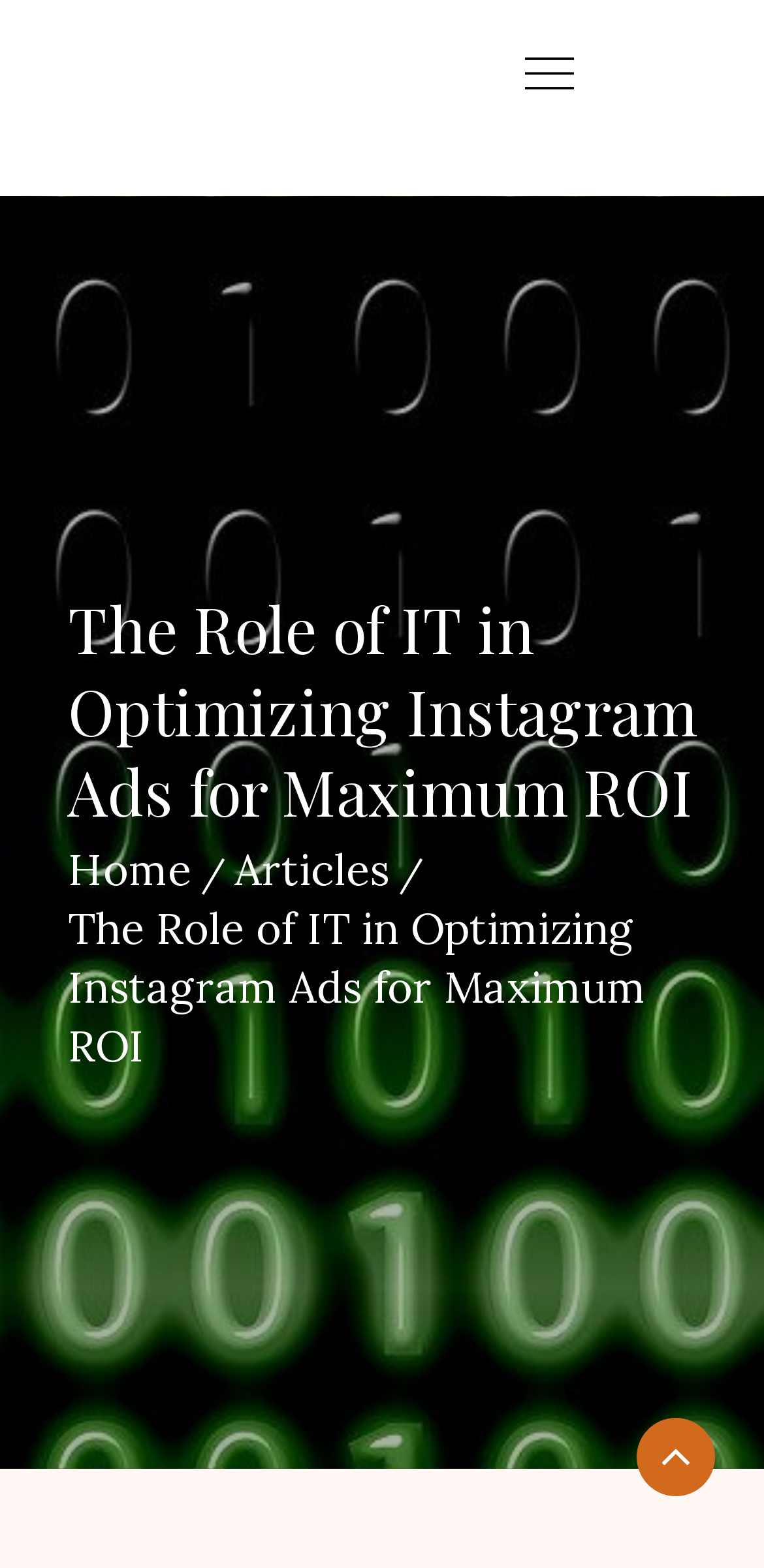Respond to the following query with just one word or a short phrase: 
What is the primary menu?

Navigation